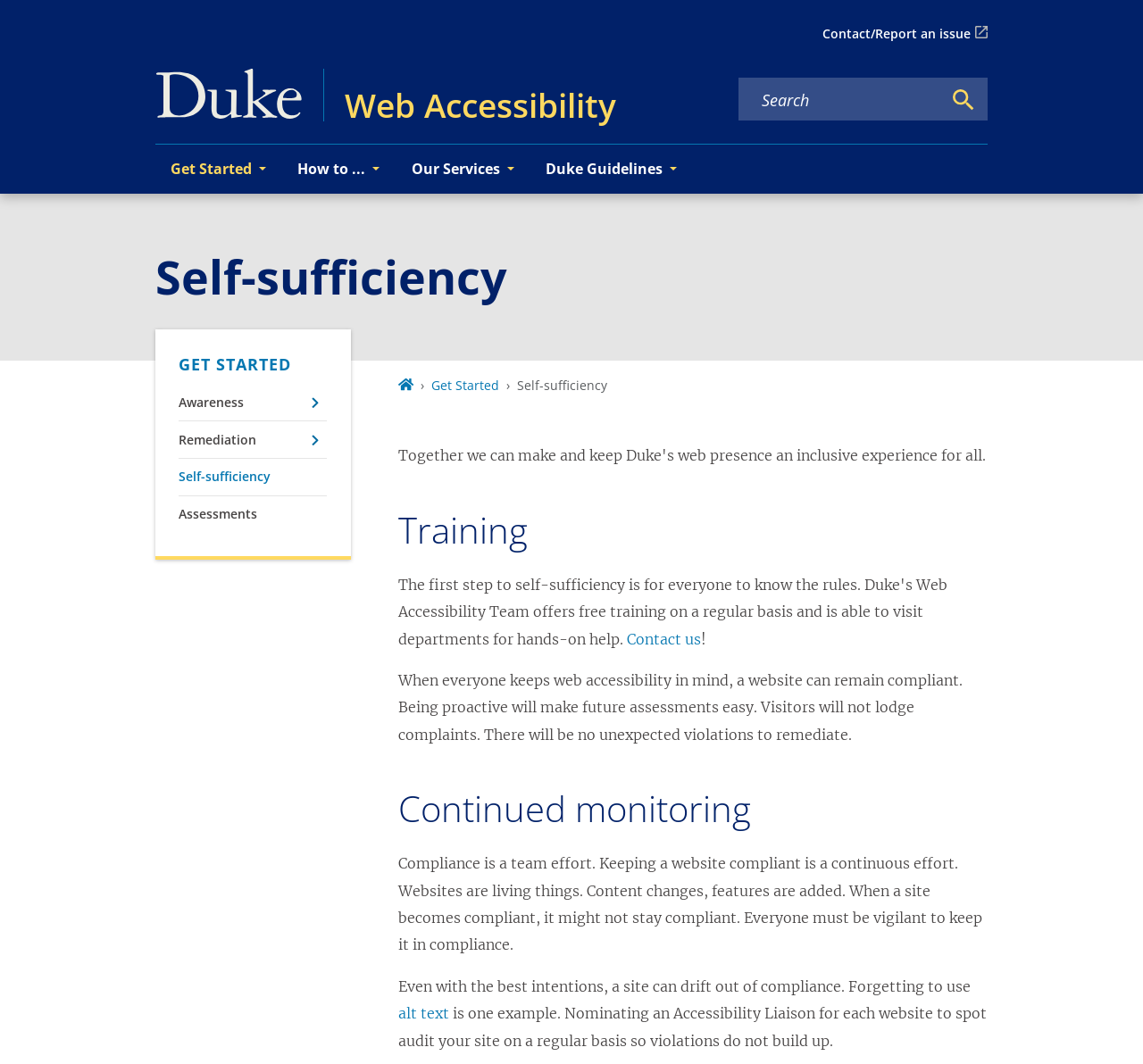Identify the bounding box of the UI element described as follows: "aria-label="Search keywords" name="q" placeholder="Search"". Provide the coordinates as four float numbers in the range of 0 to 1 [left, top, right, bottom].

[0.647, 0.084, 0.823, 0.104]